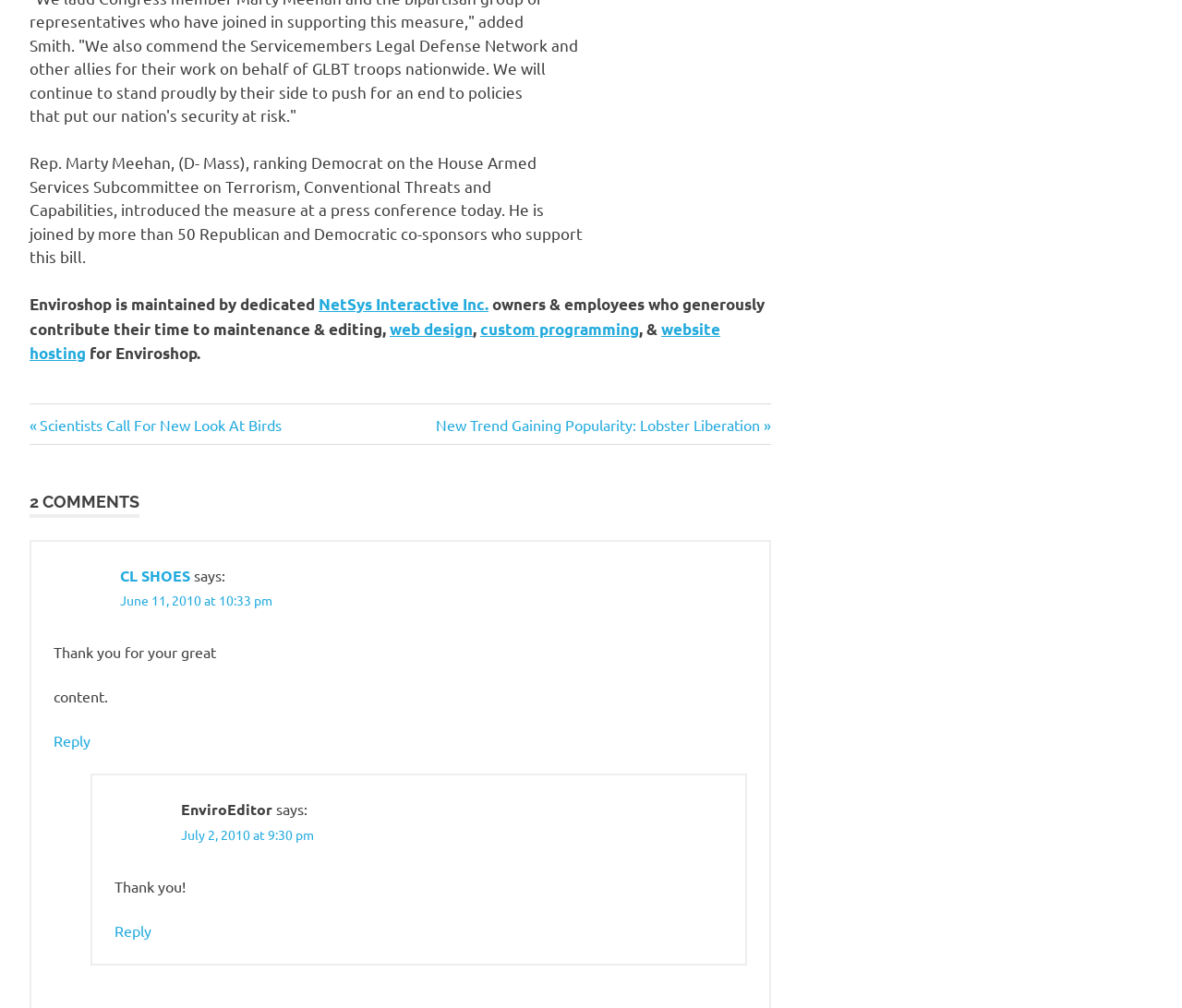Please give the bounding box coordinates of the area that should be clicked to fulfill the following instruction: "Click on 'website hosting'". The coordinates should be in the format of four float numbers from 0 to 1, i.e., [left, top, right, bottom].

[0.025, 0.316, 0.609, 0.36]